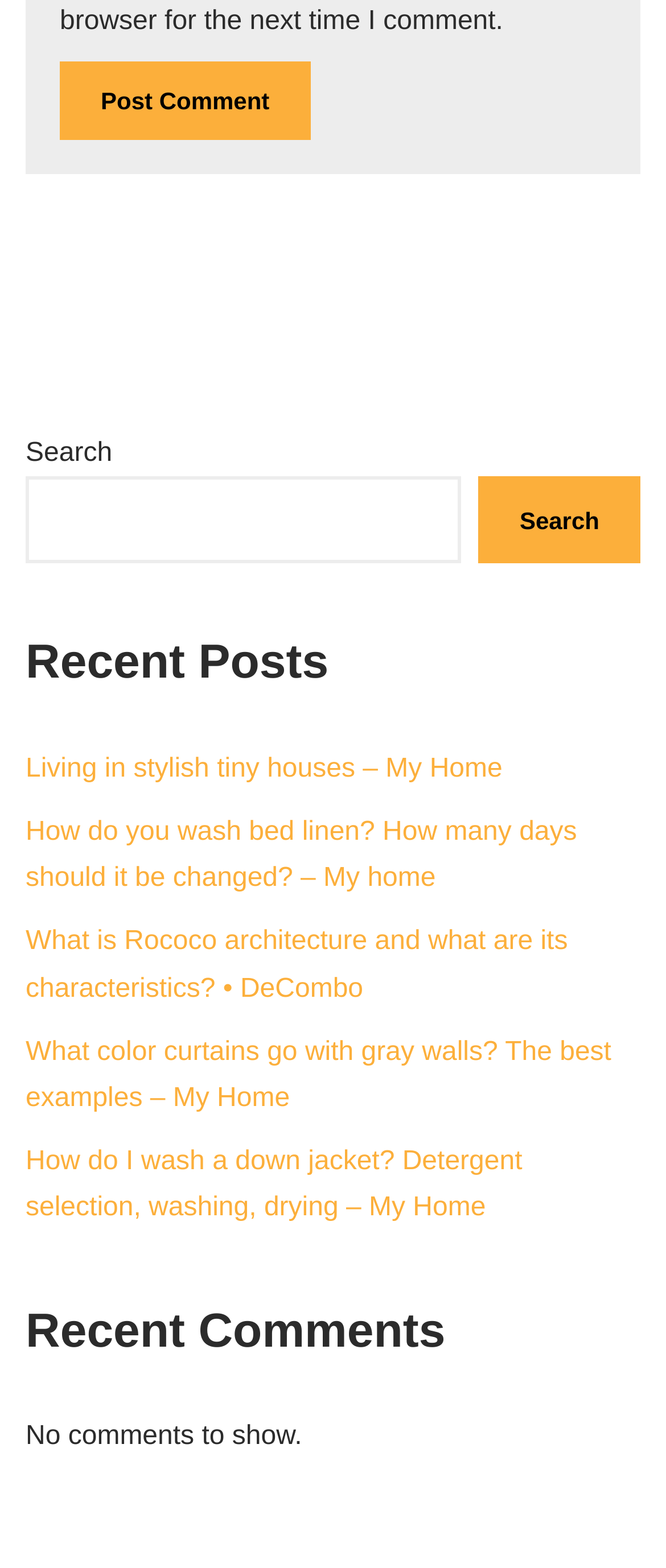Please find the bounding box coordinates of the section that needs to be clicked to achieve this instruction: "Search for something".

[0.038, 0.304, 0.693, 0.36]